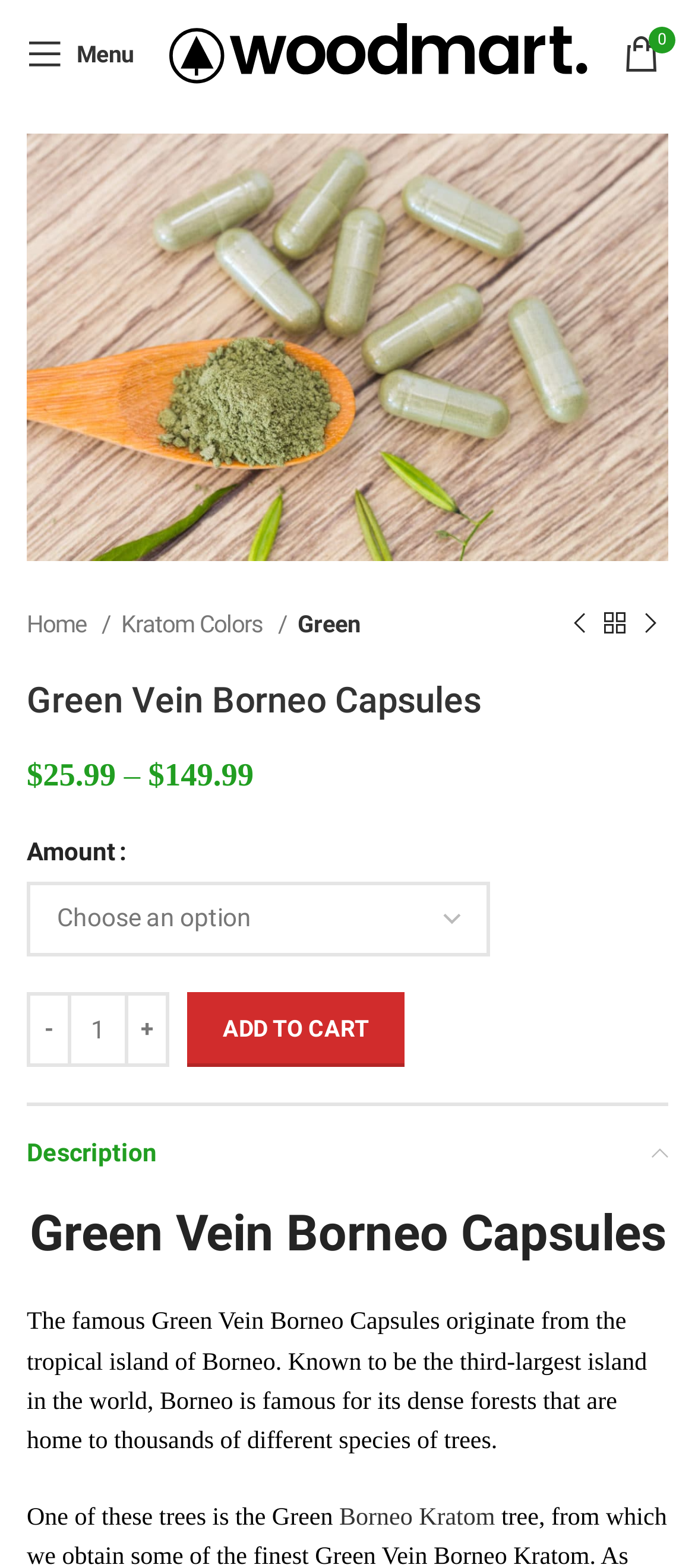Illustrate the webpage thoroughly, mentioning all important details.

The webpage is about Green Vein Borneo Kratom Capsules, a product from Green Leaf Kratom. At the top left, there is a link to open a mobile menu, accompanied by a "Menu" text. Next to it, on the top center, is the site logo, which is an image of Green Leaf Kratom. On the top right, there is a link with a cart icon.

Below the top section, there is a large image of the Green Borneo Kratom Capsules product. To the left of the image, there is a navigation menu, also known as a breadcrumb, showing the path "Home / Kratom Colors / Green". There are also links to previous and next products.

The main content of the page is divided into two sections. The left section contains product information, including the product name "Green Vein Borneo Capsules" in a heading, followed by pricing information, with options to choose the amount and a table to display the prices. There are also buttons to decrease or increase the product quantity and an "ADD TO CART" button.

The right section contains a product description, with a heading "Green Vein Borneo Capsules" and a paragraph of text describing the product's origin and features. The text mentions that the product comes from the tropical island of Borneo and describes the tree from which it is derived. There is also a link to "Borneo Kratom" within the text.